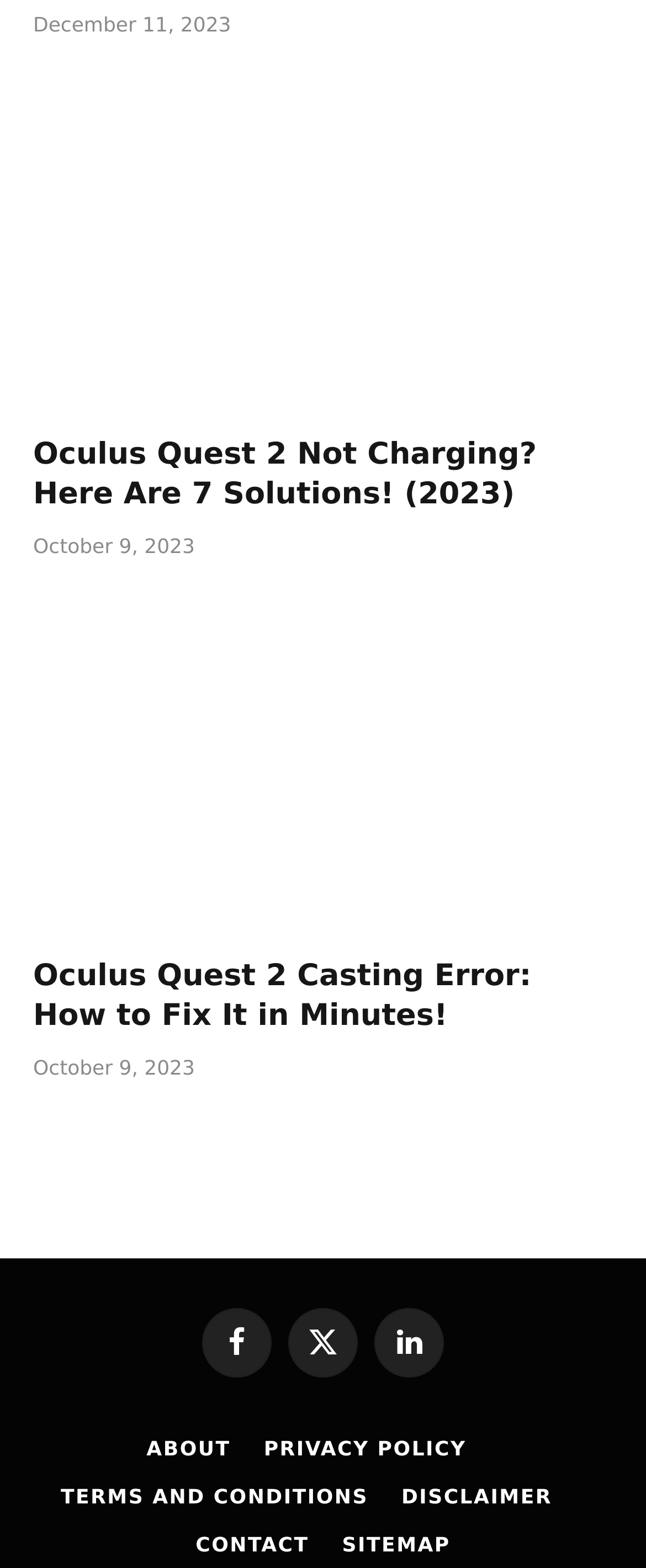What is the purpose of the links at the bottom of the page? Based on the image, give a response in one word or a short phrase.

To navigate to other pages